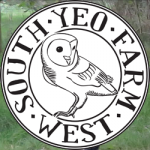Based on the image, give a detailed response to the question: What is the name of the farm?

The farm's name, 'SOUTH YEO FARM WEST', is written in a circular pattern around the stylized illustration of a barn owl, which is at the center of the logo.